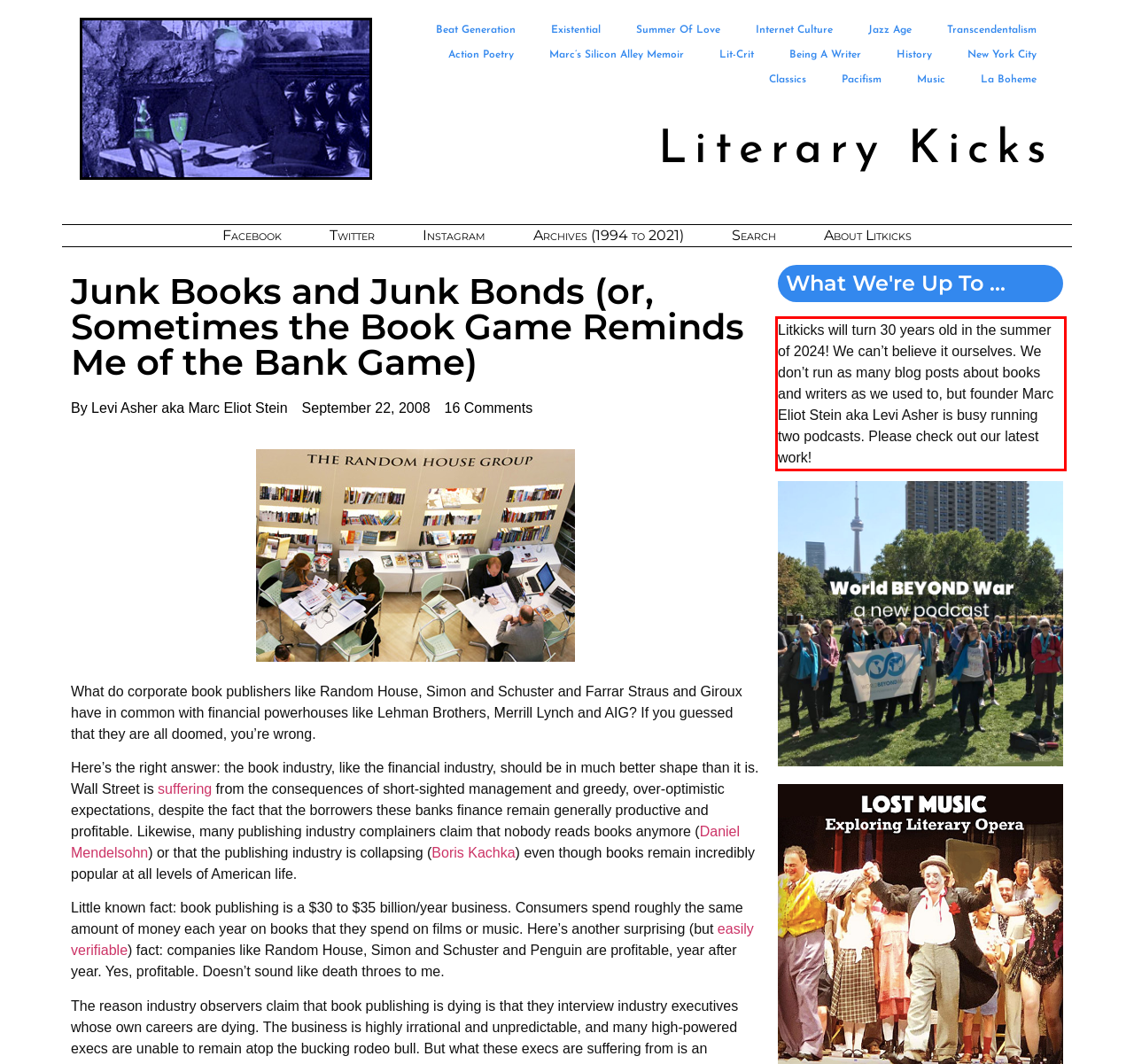Using OCR, extract the text content found within the red bounding box in the given webpage screenshot.

Litkicks will turn 30 years old in the summer of 2024! We can’t believe it ourselves. We don’t run as many blog posts about books and writers as we used to, but founder Marc Eliot Stein aka Levi Asher is busy running two podcasts. Please check out our latest work!